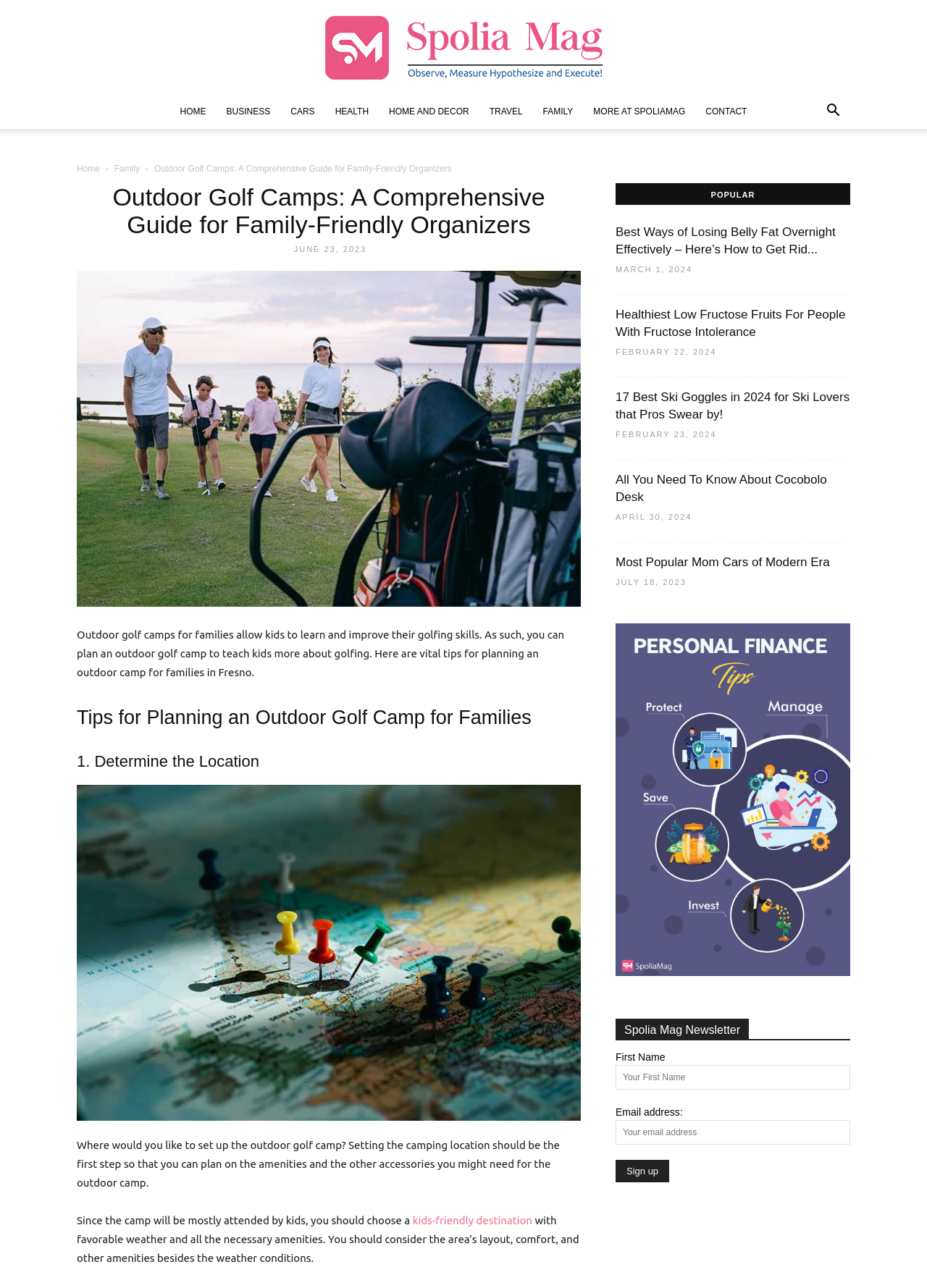Show the bounding box coordinates for the element that needs to be clicked to execute the following instruction: "Explore the 'FAMILY' category". Provide the coordinates in the form of four float numbers between 0 and 1, i.e., [left, top, right, bottom].

[0.575, 0.073, 0.629, 0.1]